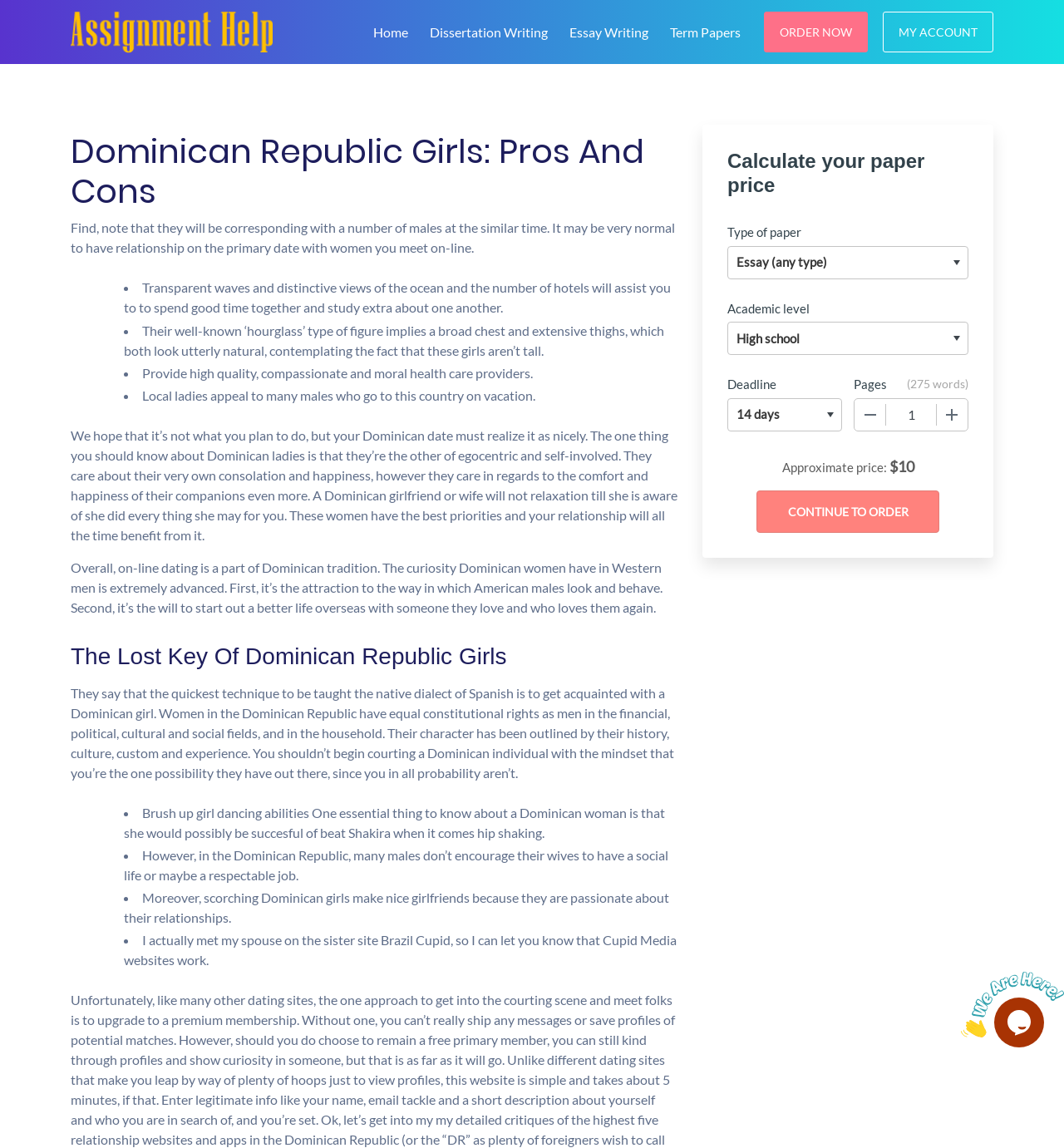Kindly determine the bounding box coordinates for the area that needs to be clicked to execute this instruction: "Click the MY ACCOUNT link".

[0.83, 0.01, 0.934, 0.045]